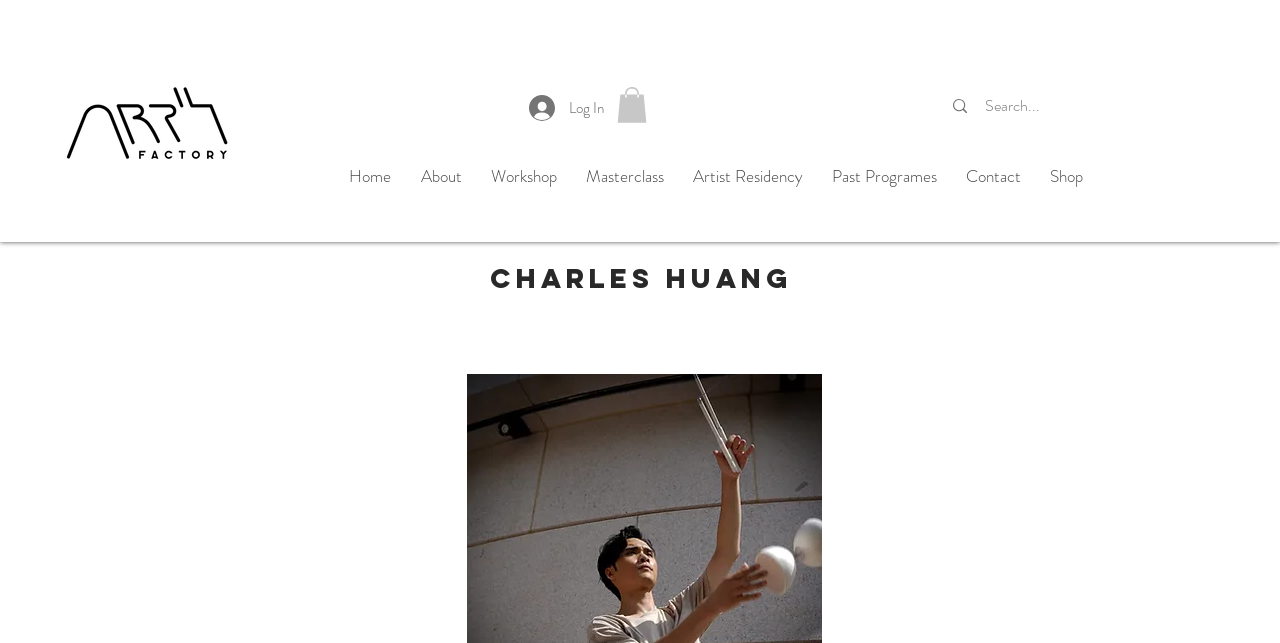Locate the bounding box coordinates of the clickable part needed for the task: "Click the HOME link".

None